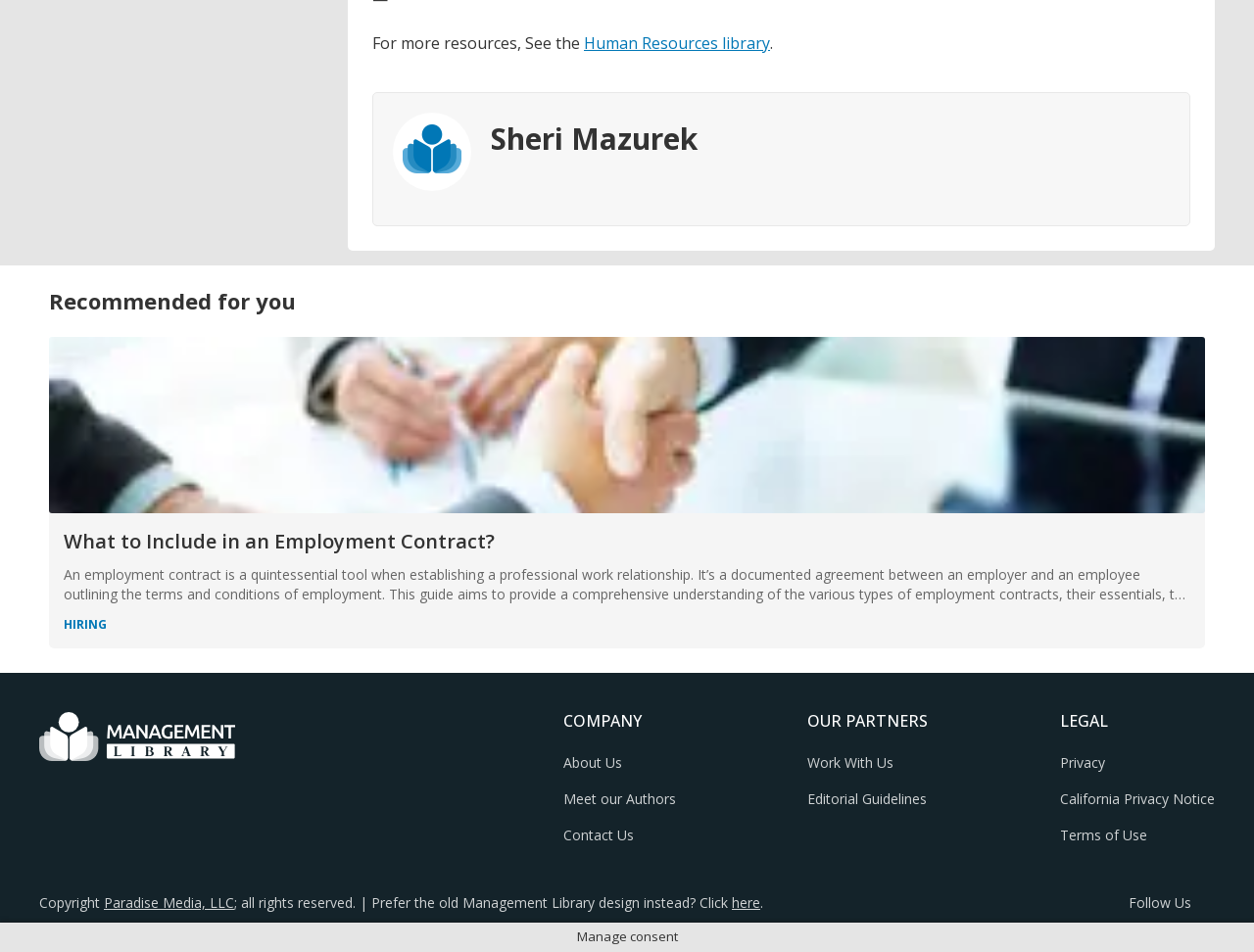Indicate the bounding box coordinates of the clickable region to achieve the following instruction: "Read the article about What to Include in an Employment Contract?."

[0.051, 0.555, 0.395, 0.583]